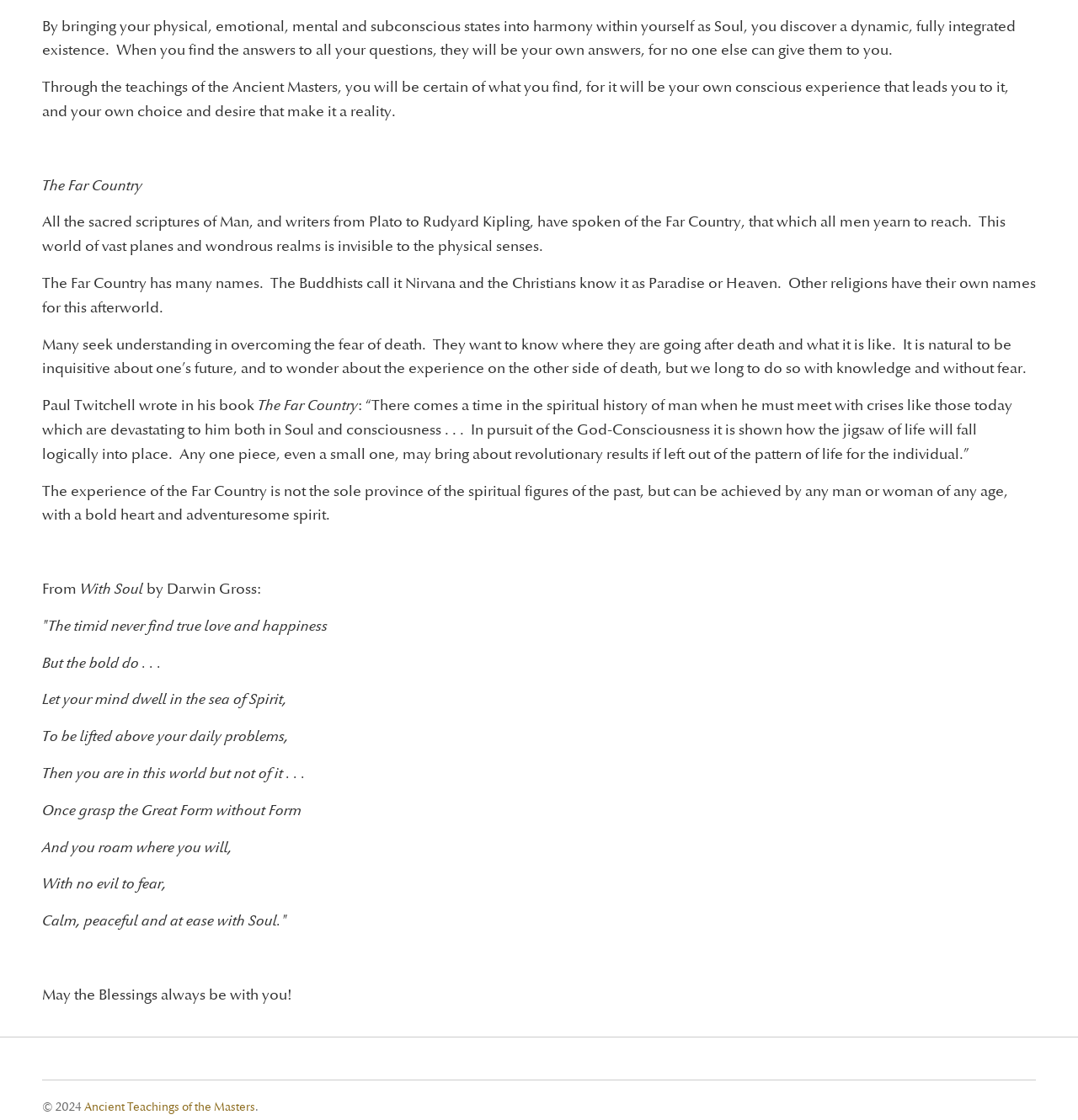Please provide a comprehensive response to the question based on the details in the image: What is the name of the book mentioned?

The book 'The Far Country' is mentioned in the text, which is written by Paul Twitchell. This information can be obtained by reading the text that says 'Paul Twitchell wrote in his book “The Far Country”...'.